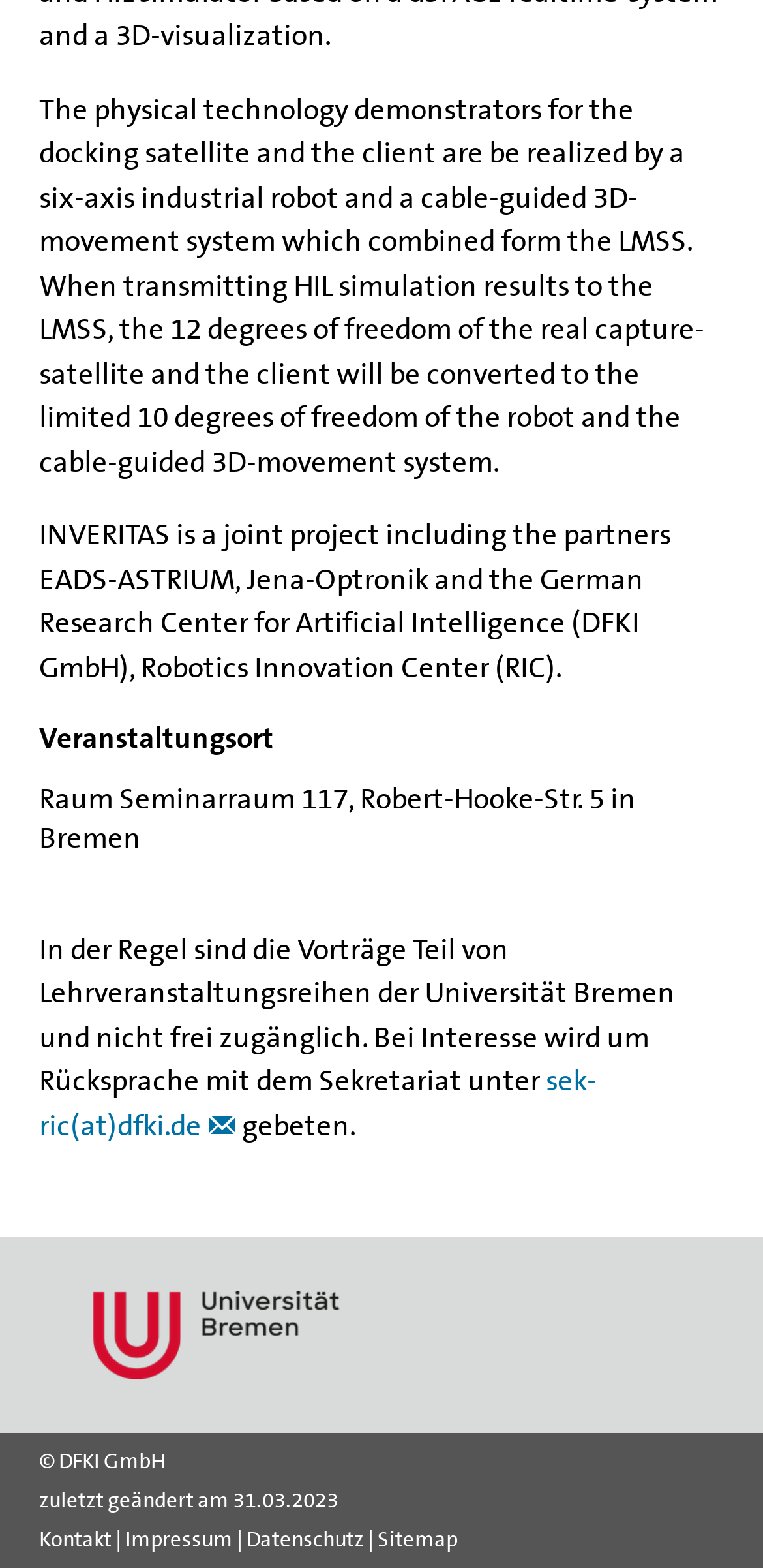Please answer the following query using a single word or phrase: 
Where is the seminar room located?

Raum Seminarraum 117, Robert-Hooke-Str. 5 in Bremen